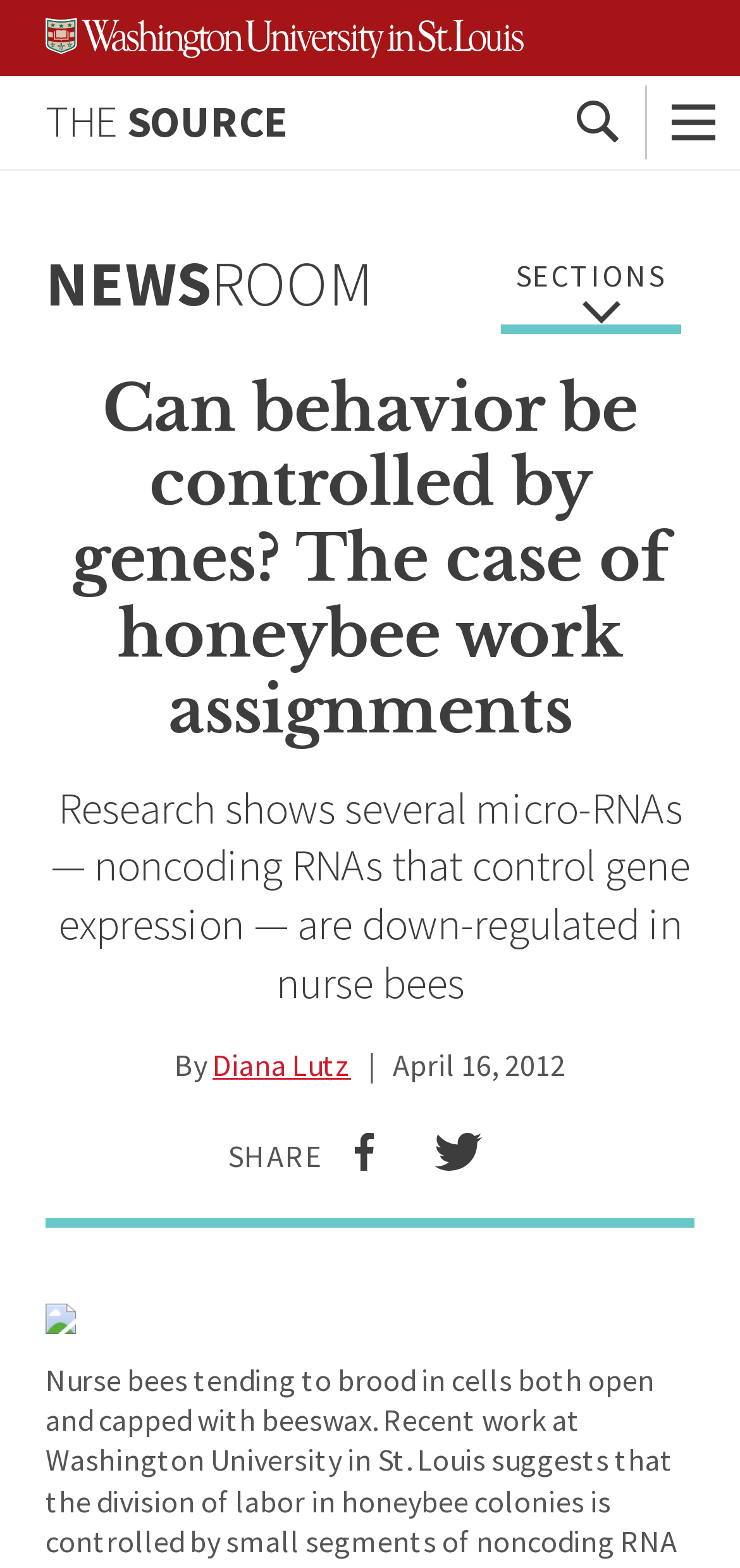What is the date of the article?
Based on the image, provide a one-word or brief-phrase response.

April 16, 2012